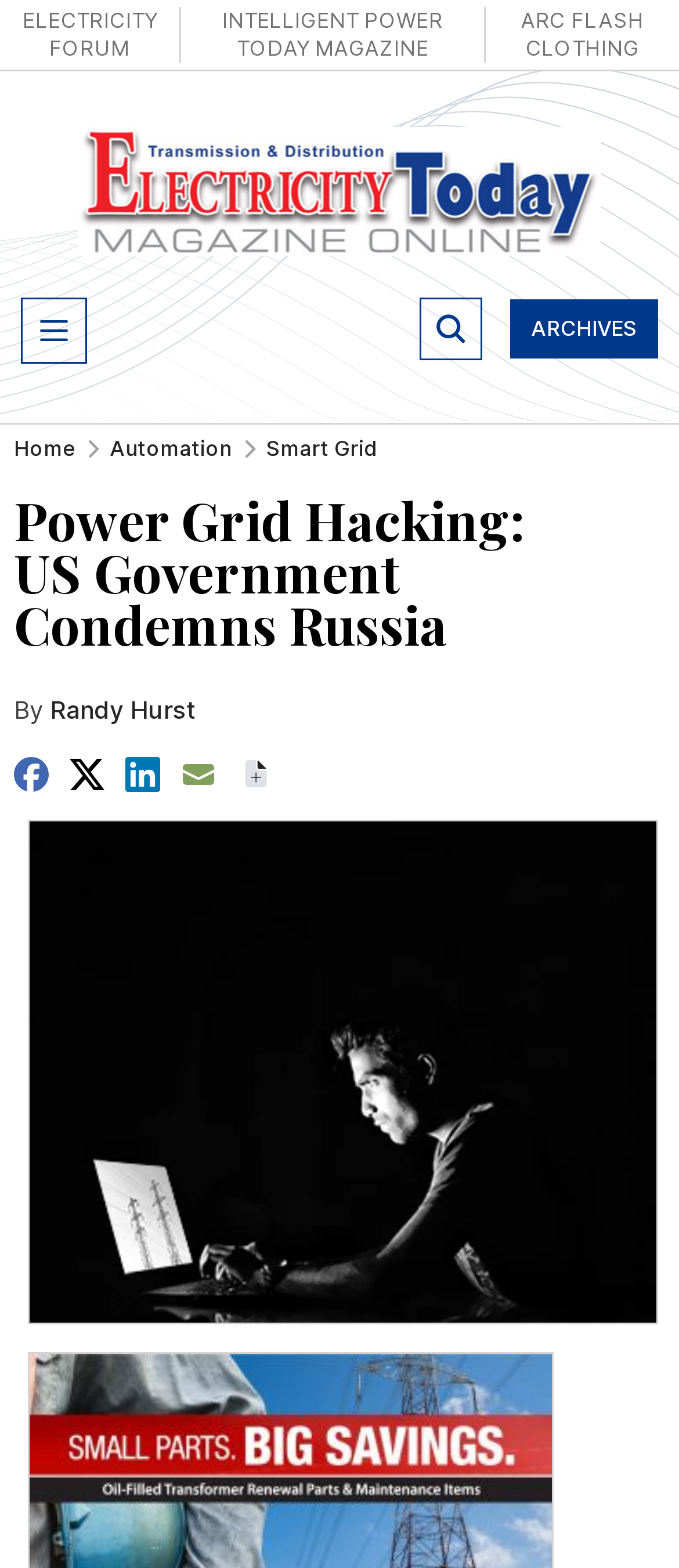Please specify the bounding box coordinates of the clickable section necessary to execute the following command: "Share on Facebook".

[0.021, 0.482, 0.072, 0.505]